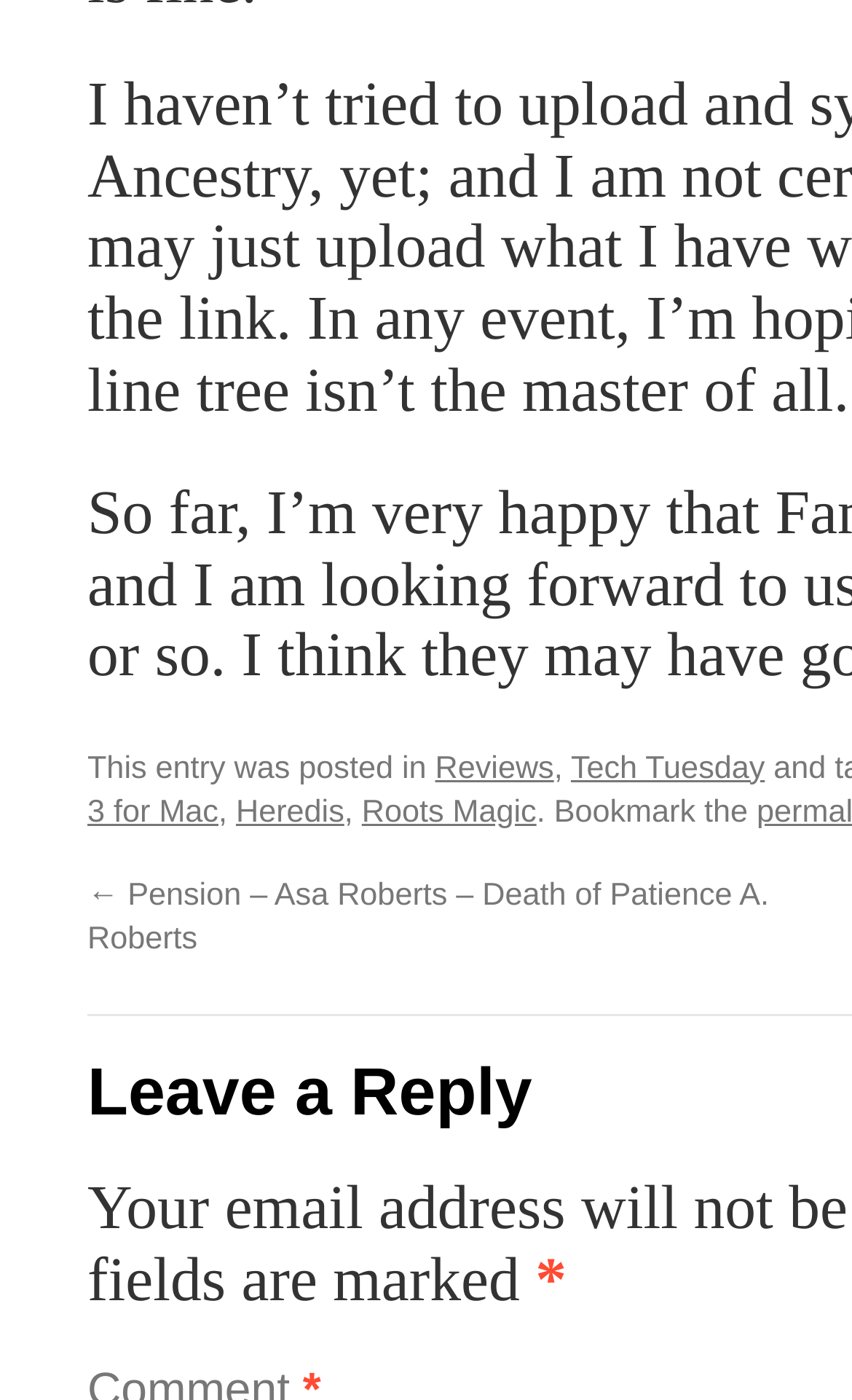Please provide a comprehensive answer to the question below using the information from the image: How many categories are listed above the post content?

I counted the number of links above the post content and found three categories: 'Reviews', 'Tech Tuesday', and 'Heredis'. Therefore, there are three categories listed.